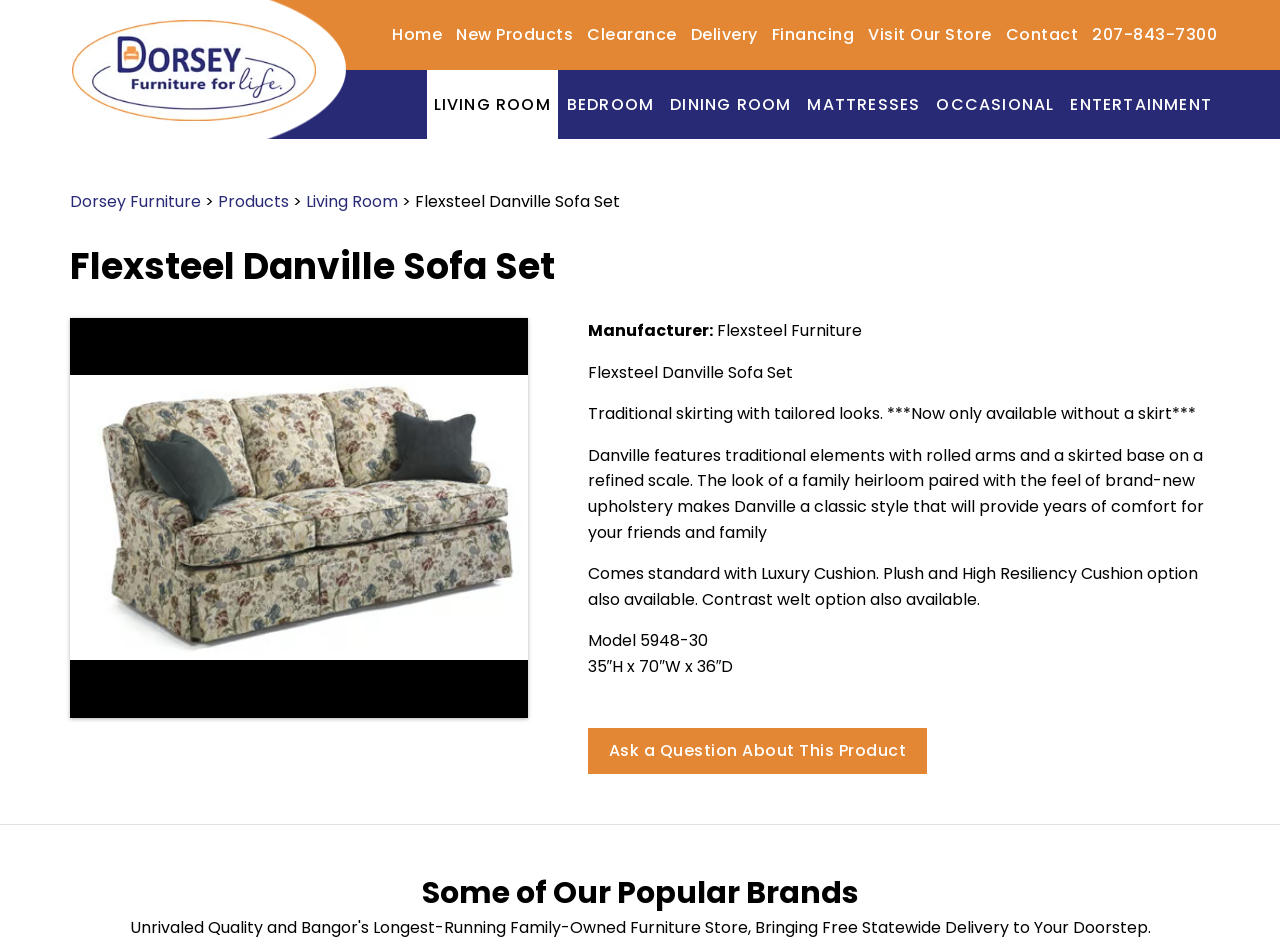Please locate the clickable area by providing the bounding box coordinates to follow this instruction: "search for something".

None